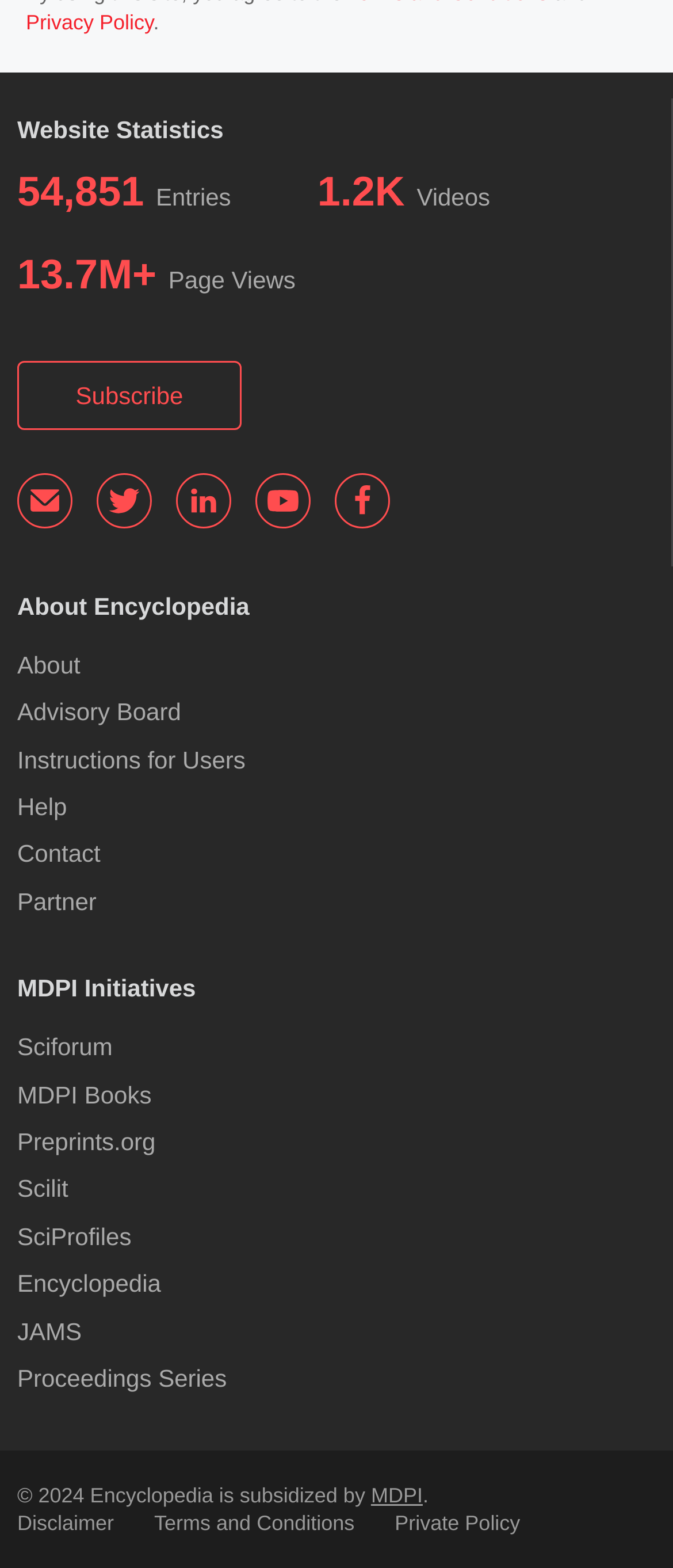Based on the element description Advisory Board, identify the bounding box coordinates for the UI element. The coordinates should be in the format (top-left x, top-left y, bottom-right x, bottom-right y) and within the 0 to 1 range.

[0.026, 0.445, 0.269, 0.463]